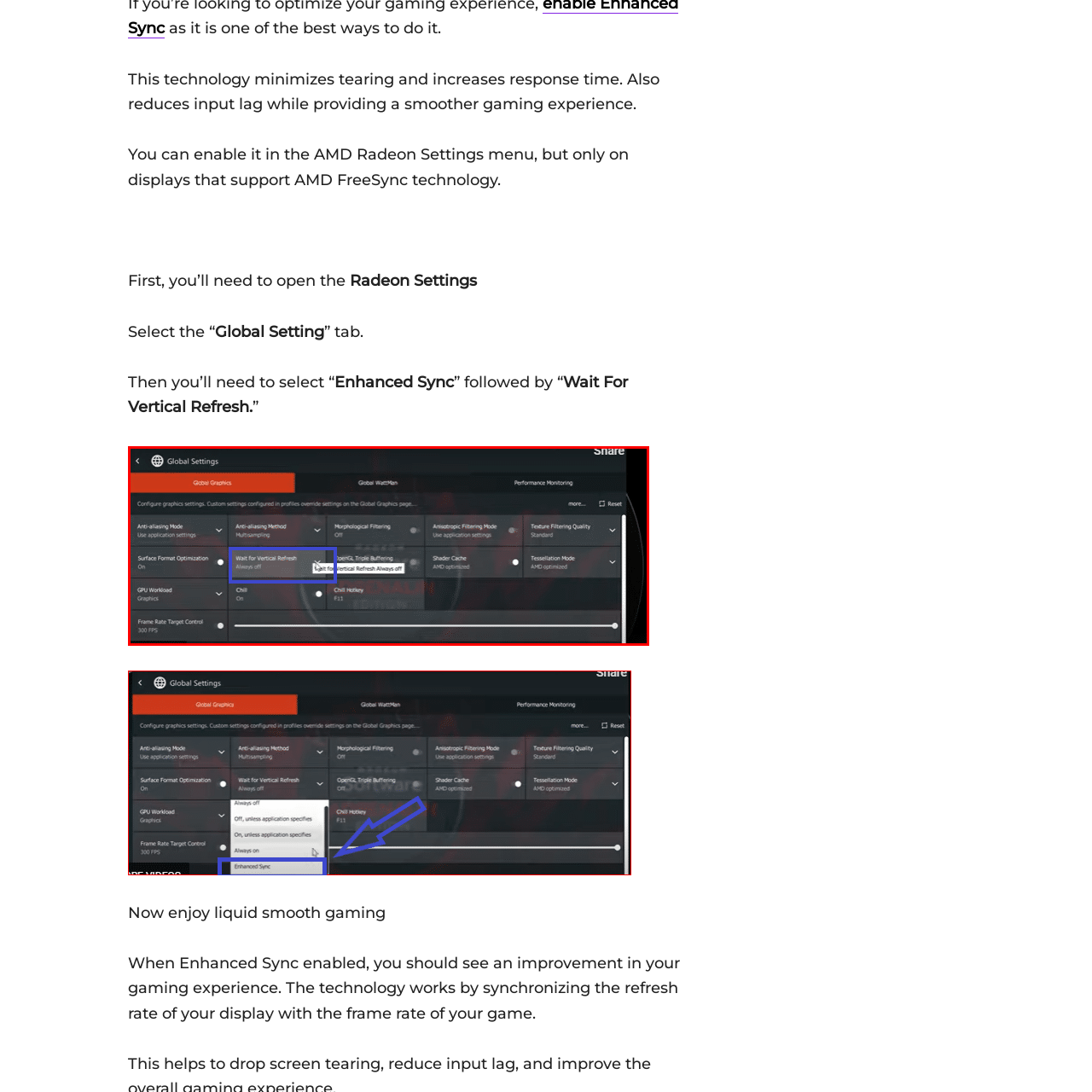Offer a detailed account of what is shown inside the red bounding box.

The image displays the AMD Radeon Settings menu, specifically under the "Global Settings" section. It shows options related to graphics configuration for optimal gaming performance. The highlighted setting is "Wait for Vertical Refresh," which is essential for reducing screen tearing and enhancing the gaming experience. The interface includes various settings tabs, including "Anti-aliasing Mode," "Surface Format Optimization," and "GPU Workload Graphics," allowing users to customize their graphics settings based on their preferences. This comprehensive configuration menu is designed to improve graphics performance and provide a smoother gameplay experience.